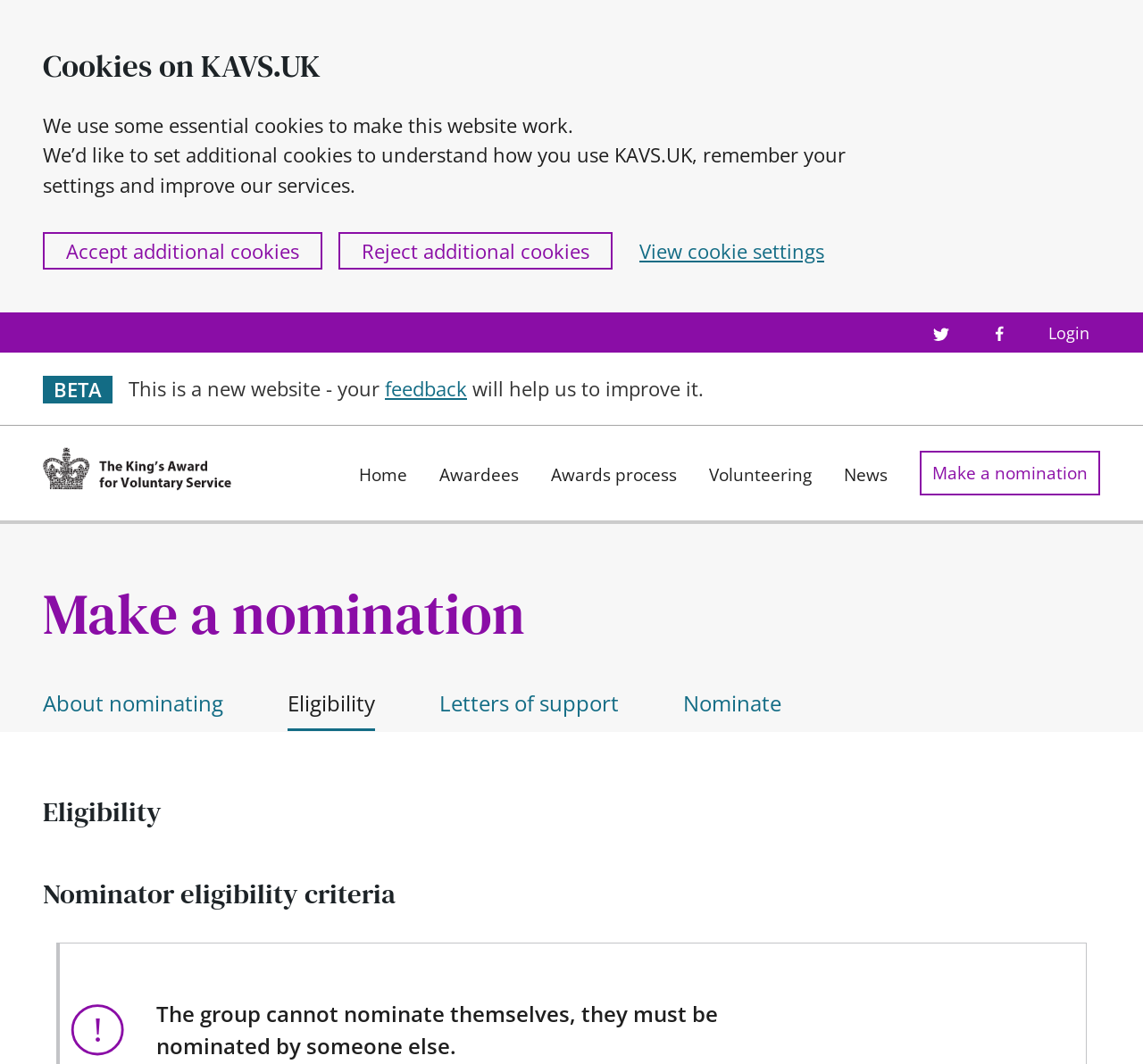How many links are in the 'Main' navigation menu?
Based on the image, answer the question with as much detail as possible.

I counted the links in the 'Main' navigation menu by looking at the navigation element with the text 'Main' and its child link elements, which are 'Home', 'Awardees', 'Awards process', 'Volunteering', 'News', and 'Make a nomination'.